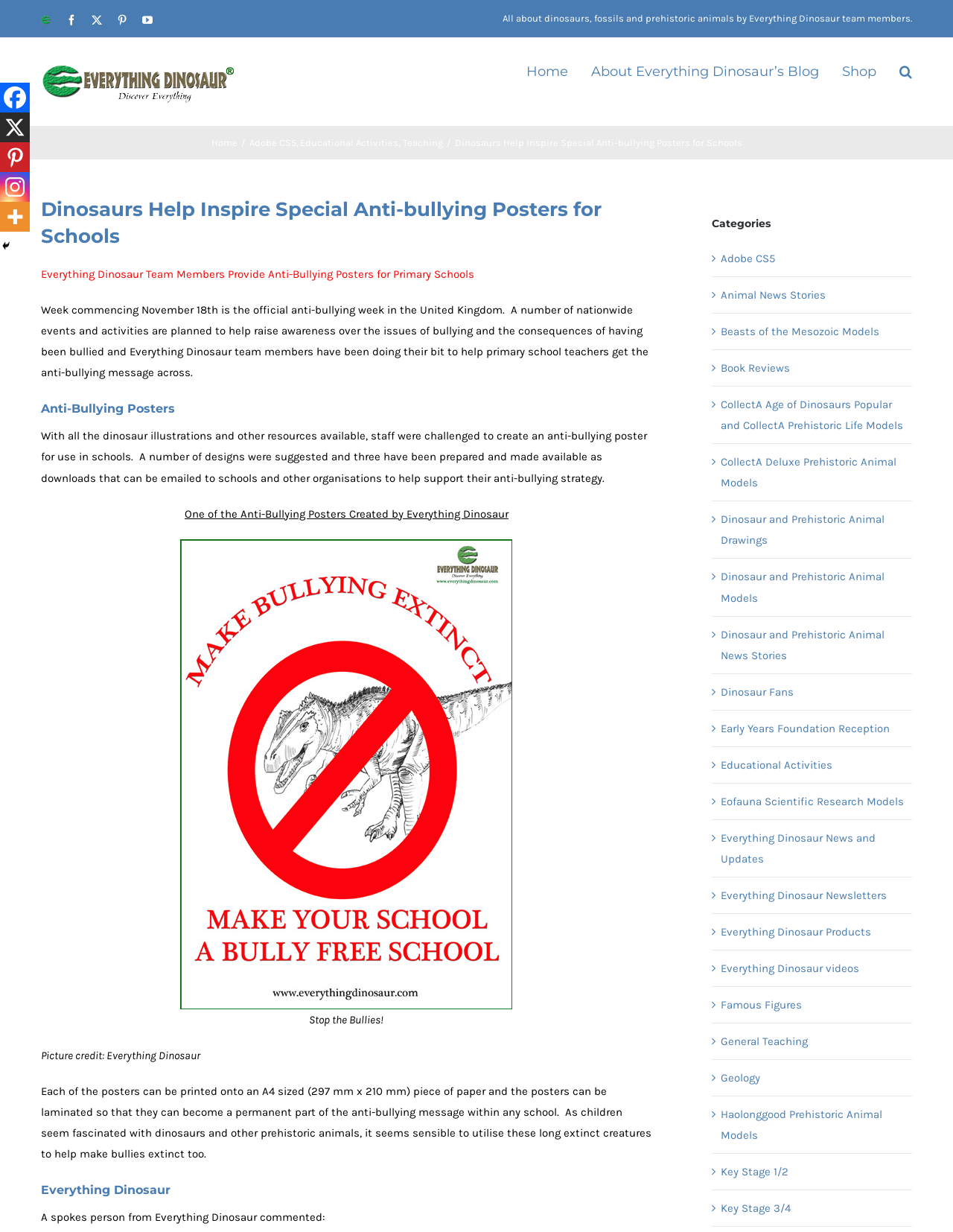Please locate the bounding box coordinates of the element's region that needs to be clicked to follow the instruction: "Download the 'Stop the Bullies!' poster". The bounding box coordinates should be provided as four float numbers between 0 and 1, i.e., [left, top, right, bottom].

[0.189, 0.441, 0.538, 0.451]